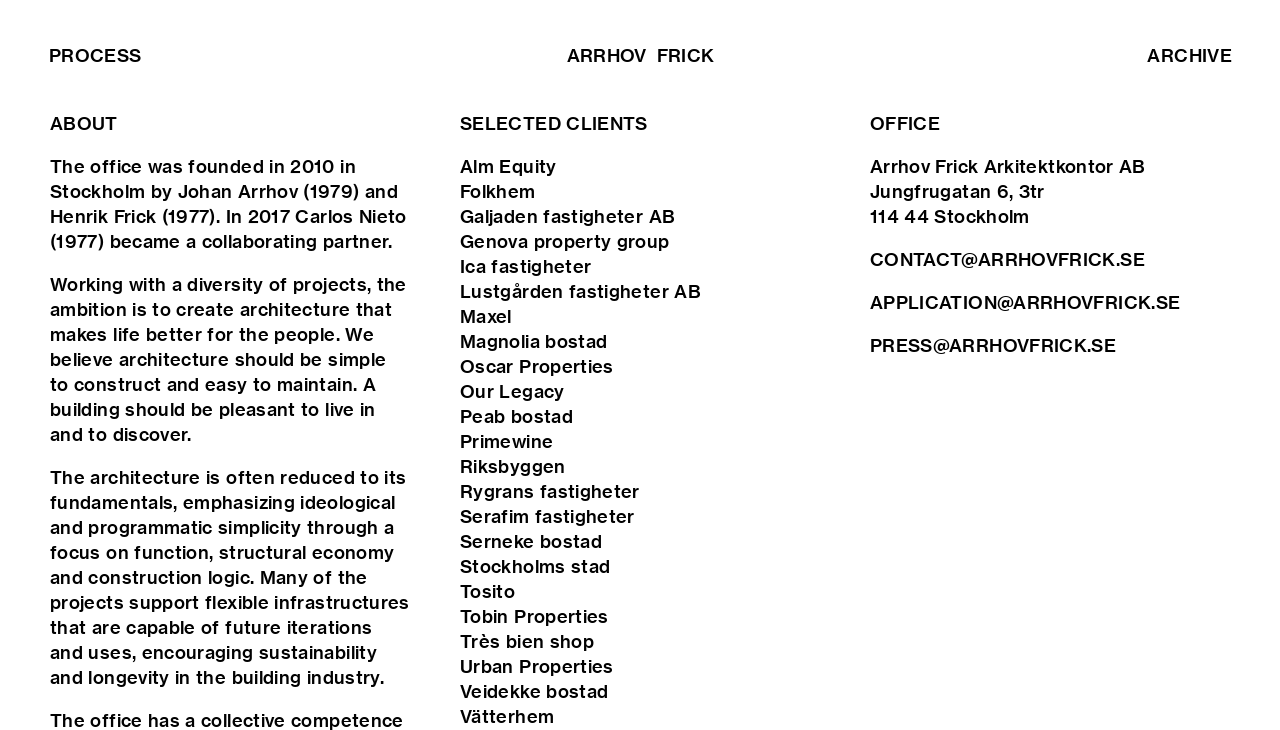How many clients are listed on the webpage?
Look at the image and respond with a one-word or short-phrase answer.

20